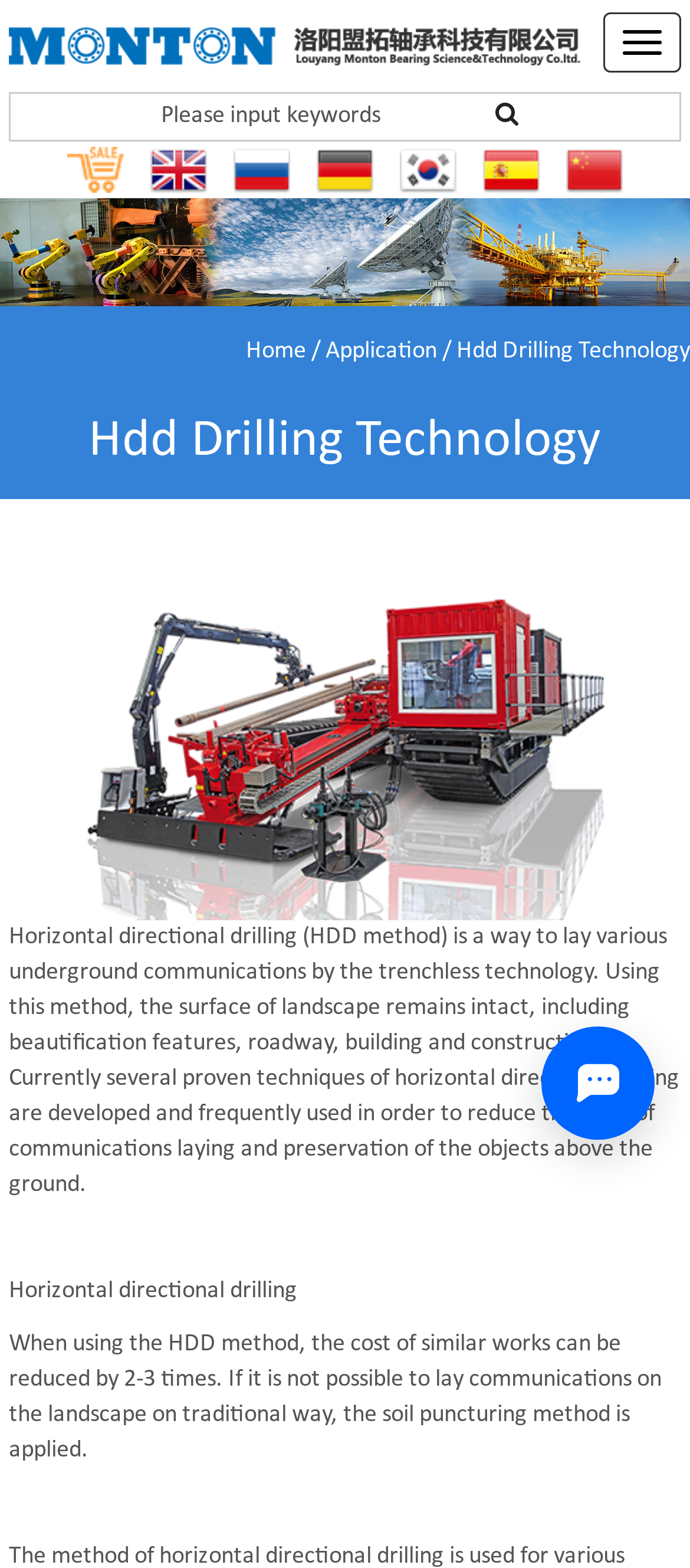Give a full account of the webpage's elements and their arrangement.

The webpage is about Horizontal Directional Drilling (HDD) technology, specifically its application in laying underground communications. At the top left, there is a logo of Luoyang Monton Bearing Science & Technology Co., Ltd., accompanied by a link to the company's website. 

Below the logo, there is a search bar with a placeholder text "Please input keywords" and a button to the right of it. On the top right, there is a button to open a chat window.

The main content of the webpage is divided into two sections. The first section has a heading "Hdd Drilling Technology" and a brief introduction to HDD method, explaining how it can reduce costs and preserve the landscape. Below the introduction, there is a large image related to HDD technology.

The second section provides more details about the benefits of using HDD method, stating that it can reduce costs by 2-3 times and is applicable when traditional methods are not possible.

On the top navigation bar, there are several links, including "Home" and "Application", separated by slash characters. There are also several small images scattered across the top navigation bar, likely representing different categories or features.

At the very top of the page, there is a horizontal banner image that spans the entire width of the page.